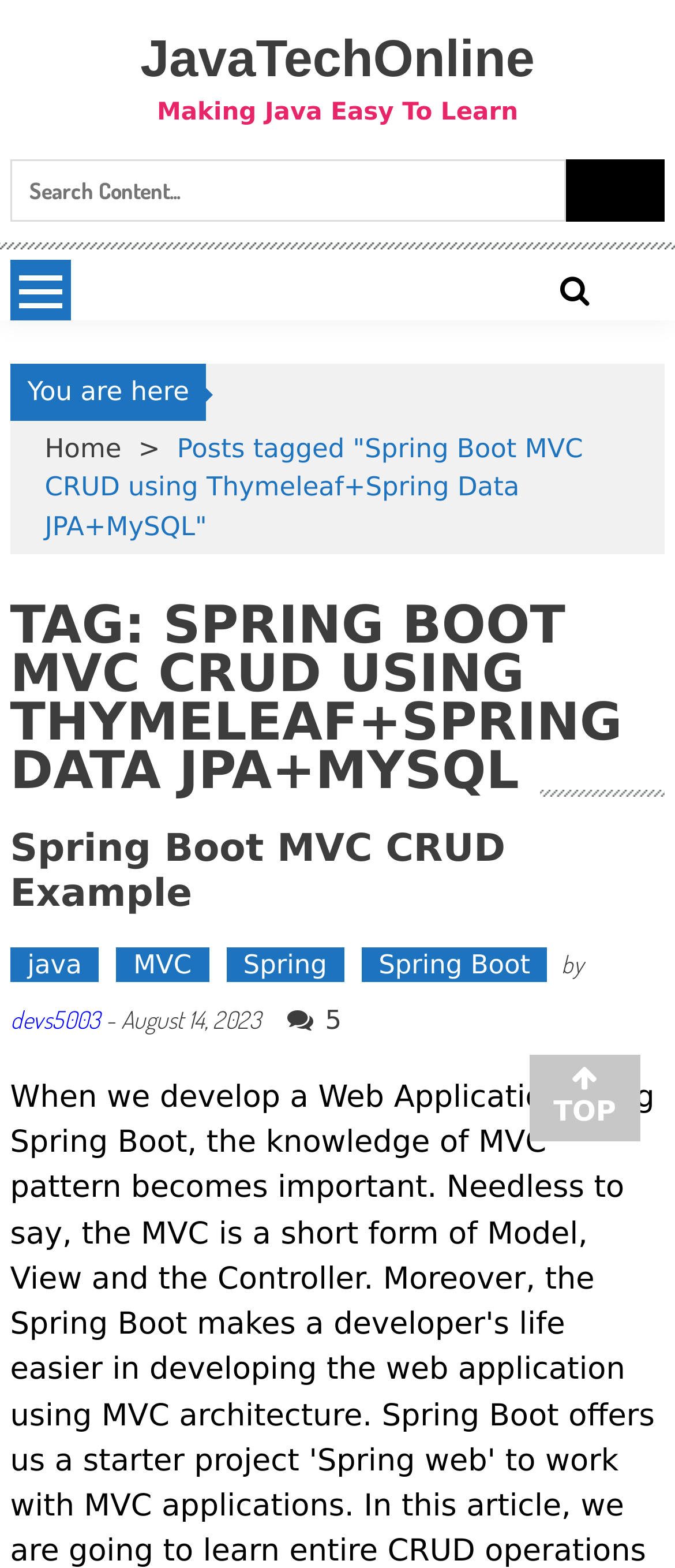What is the date of the current post?
Look at the webpage screenshot and answer the question with a detailed explanation.

The date of the current post is August 14, 2023, which is indicated by the time element on the webpage. This element is located below the post title and author information.